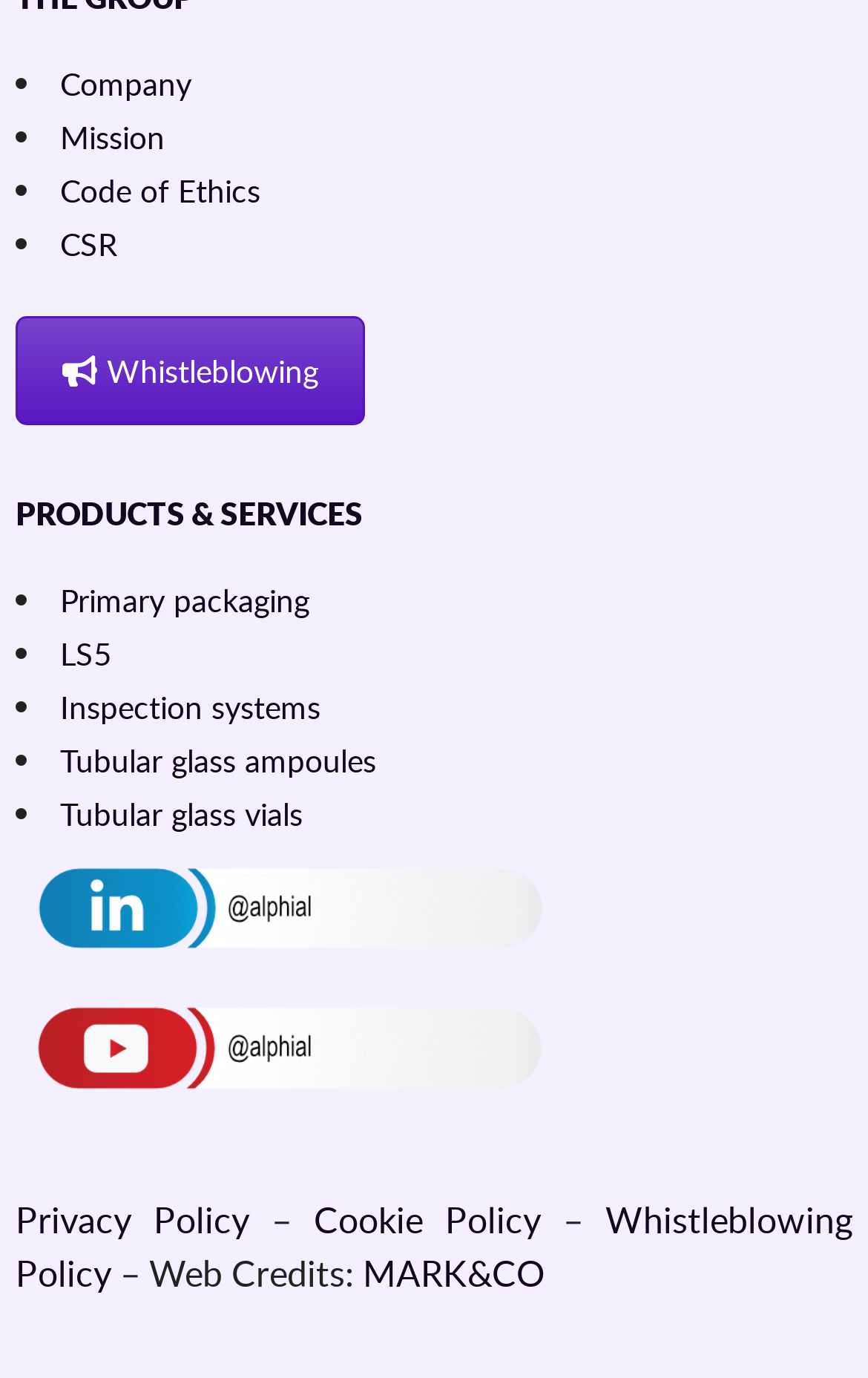Identify the bounding box coordinates for the element you need to click to achieve the following task: "Click on Company". Provide the bounding box coordinates as four float numbers between 0 and 1, in the form [left, top, right, bottom].

[0.069, 0.045, 0.22, 0.075]